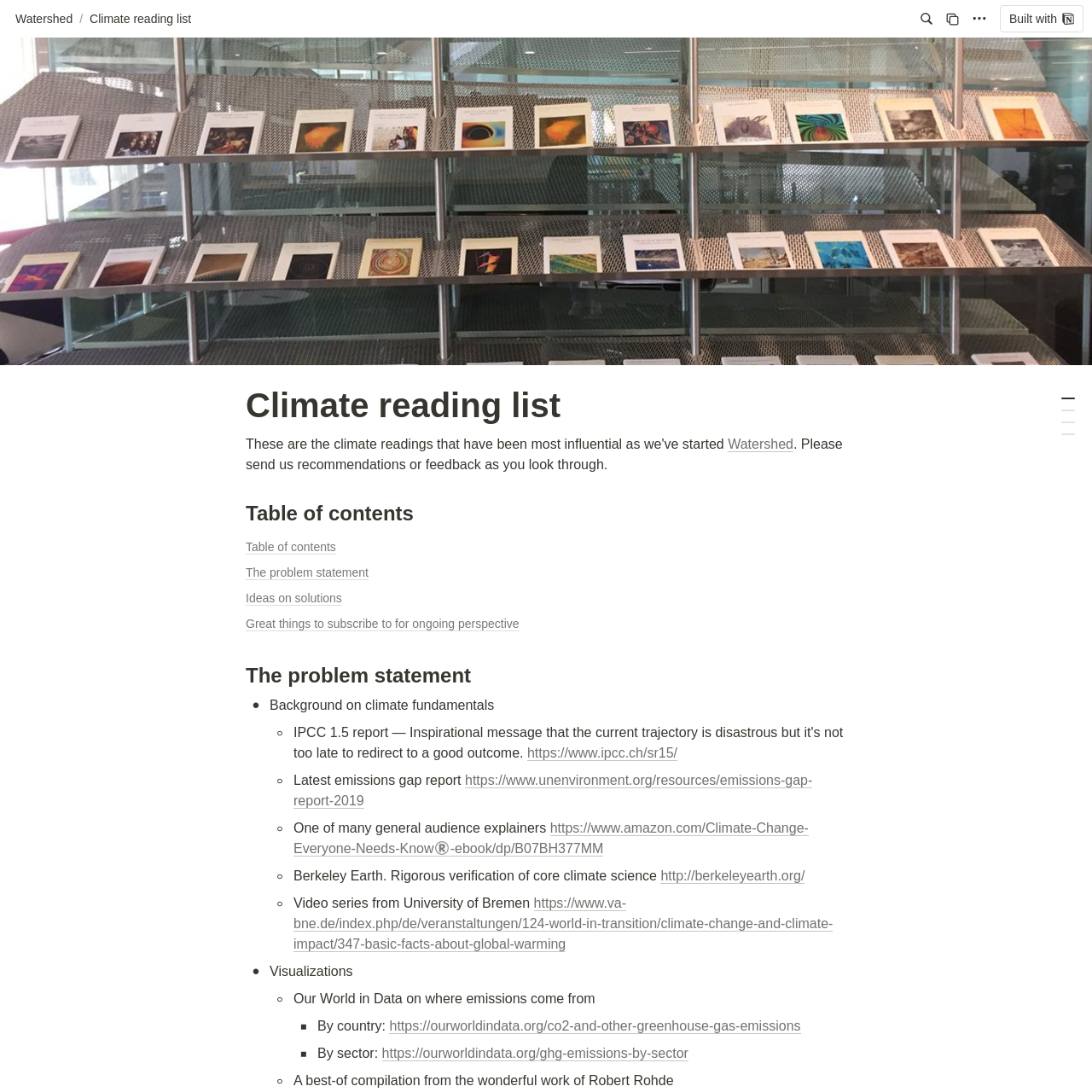Please extract the primary headline from the webpage.

Climate reading list